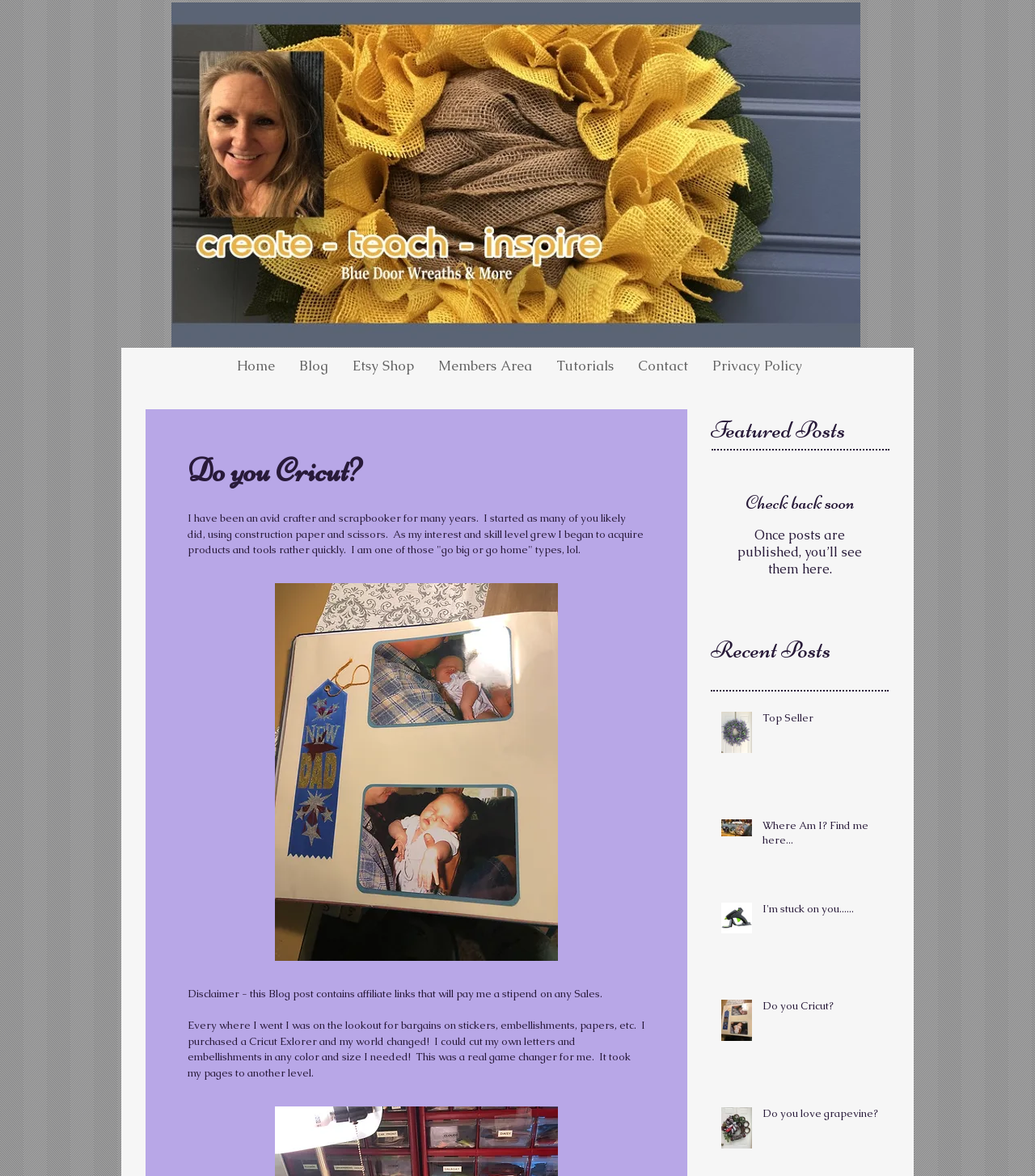Using the information in the image, give a detailed answer to the following question: What is the blogger's hobby?

The blogger's hobby is crafting and scrapbooking, as indicated by the introductory text 'I have been an avid crafter and scrapbooker for many years...' which suggests that the blogger has a strong interest and experience in these activities.